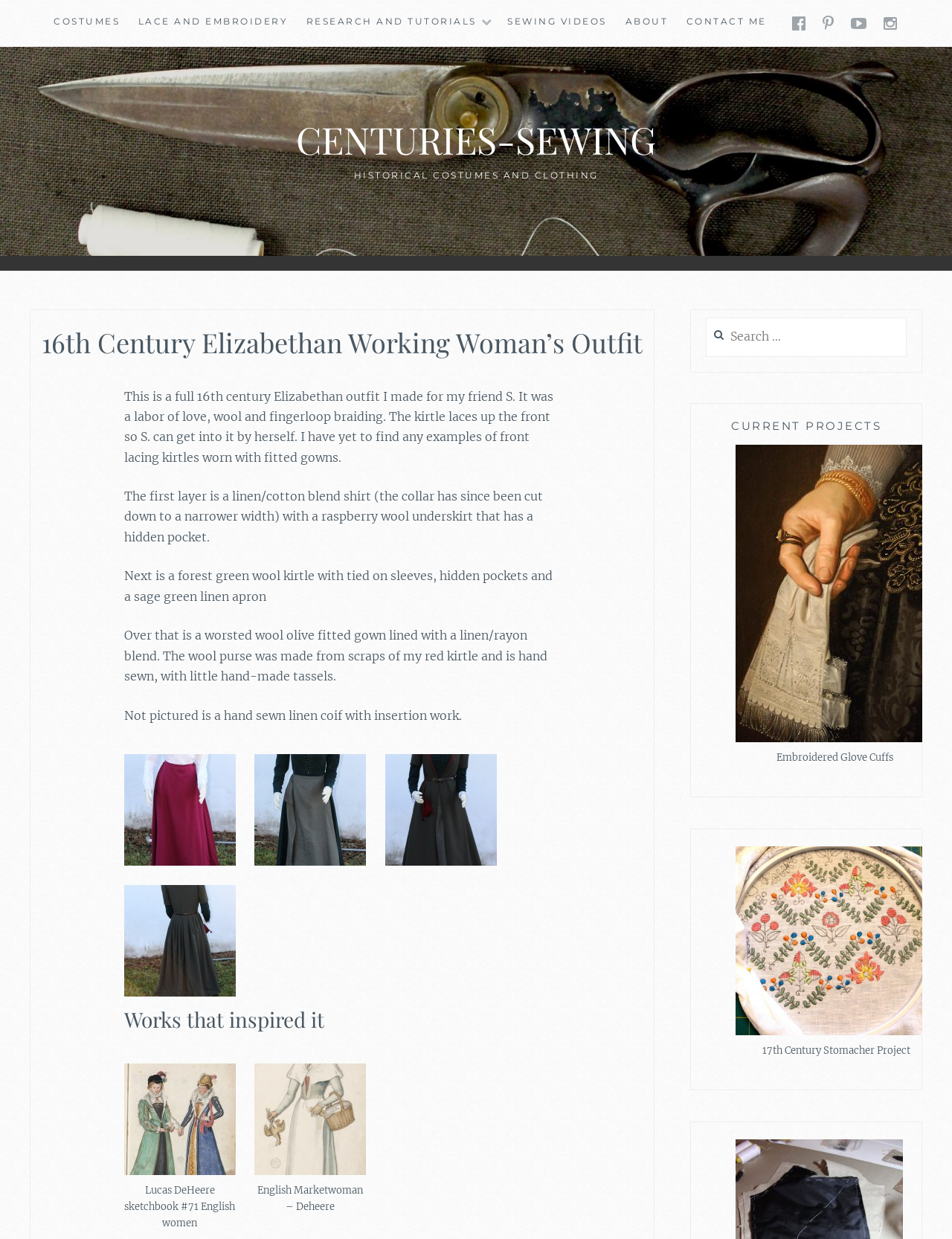Please answer the following question using a single word or phrase: 
What is the color of the fitted gown?

Olive